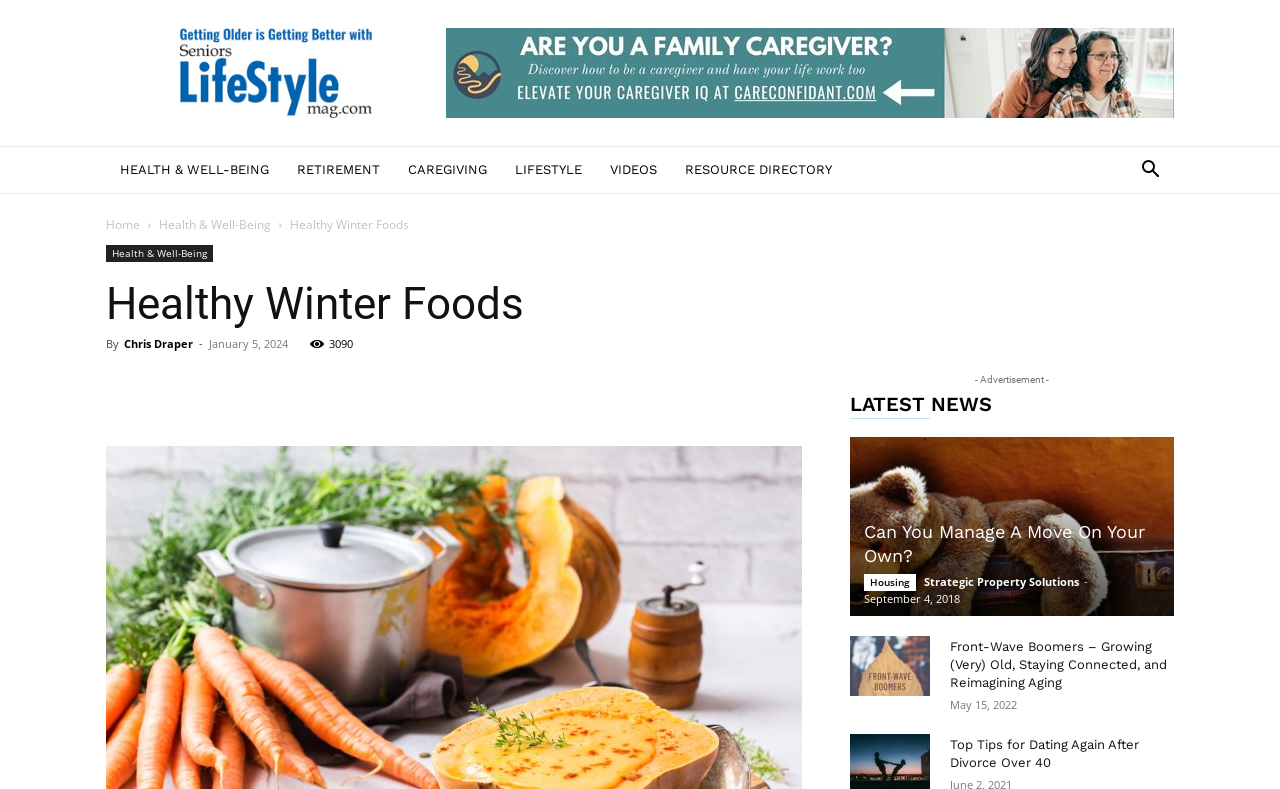Please determine the bounding box coordinates for the UI element described here. Use the format (top-left x, top-left y, bottom-right x, bottom-right y) with values bounded between 0 and 1: Resource Directory

[0.524, 0.185, 0.661, 0.246]